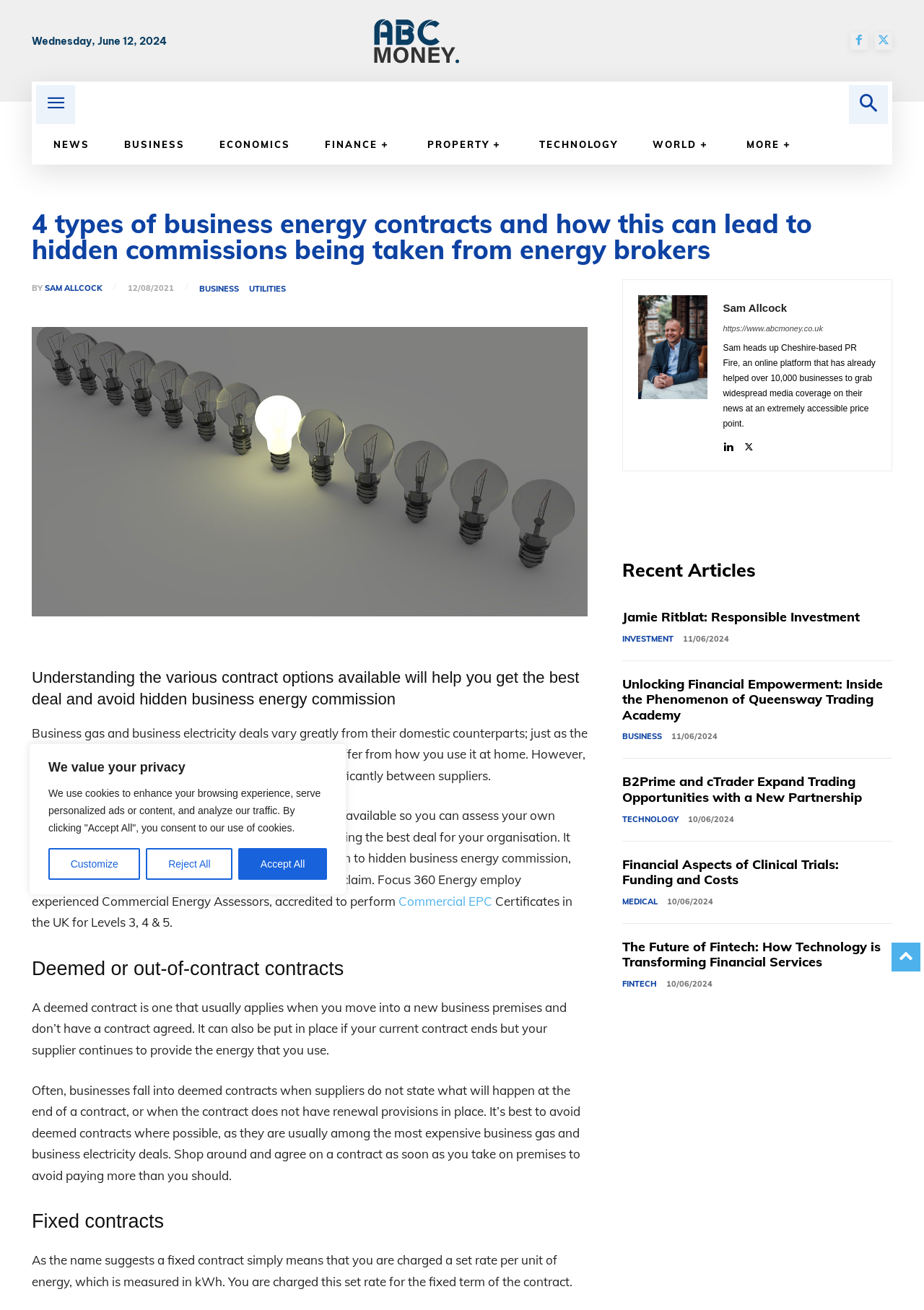What is a deemed contract?
Using the image, respond with a single word or phrase.

A contract without agreement